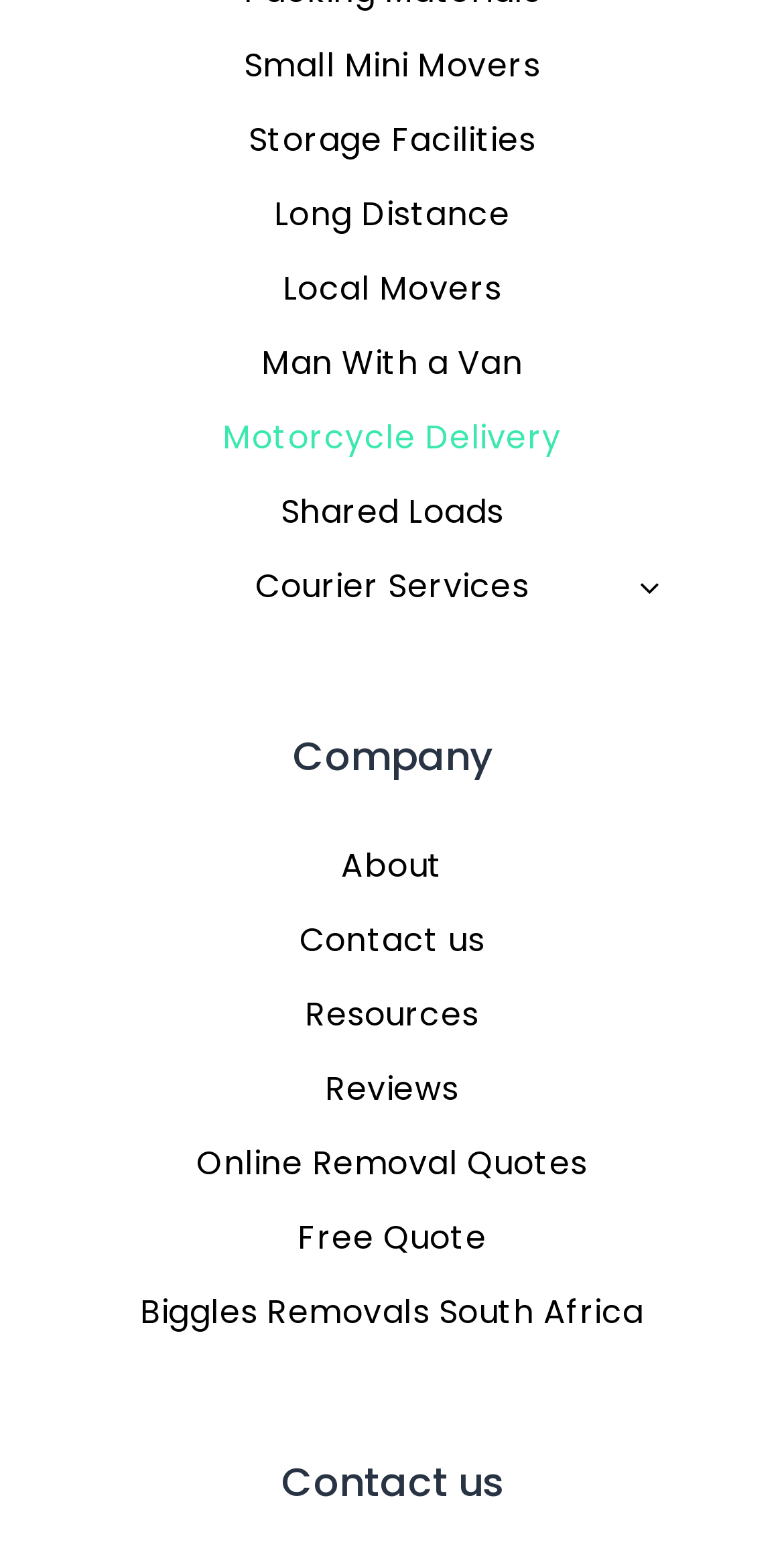Bounding box coordinates are specified in the format (top-left x, top-left y, bottom-right x, bottom-right y). All values are floating point numbers bounded between 0 and 1. Please provide the bounding box coordinate of the region this sentence describes: Online Removal Quotes

[0.077, 0.723, 0.923, 0.769]